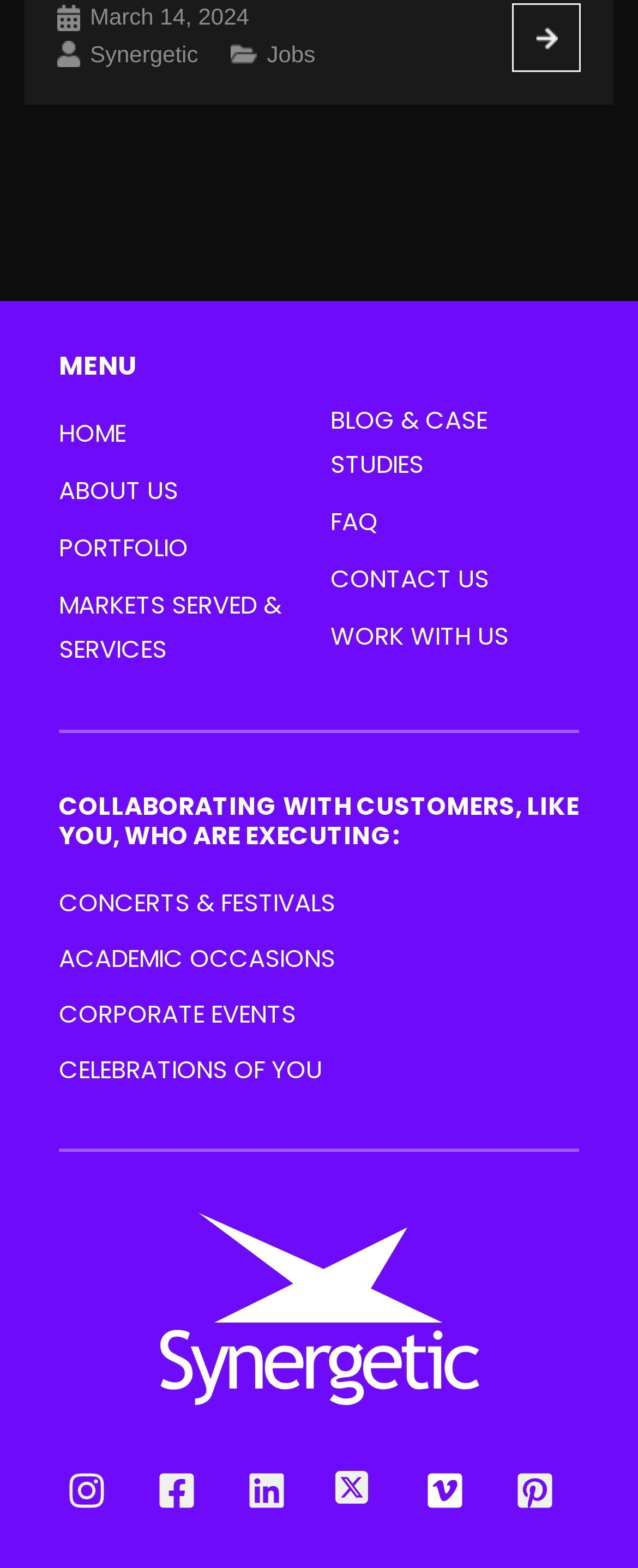Based on the image, provide a detailed response to the question:
What is the company name mentioned on the webpage?

The company name is obtained from the StaticText element with the text 'Synergetic' located near the top of the webpage, adjacent to the date.